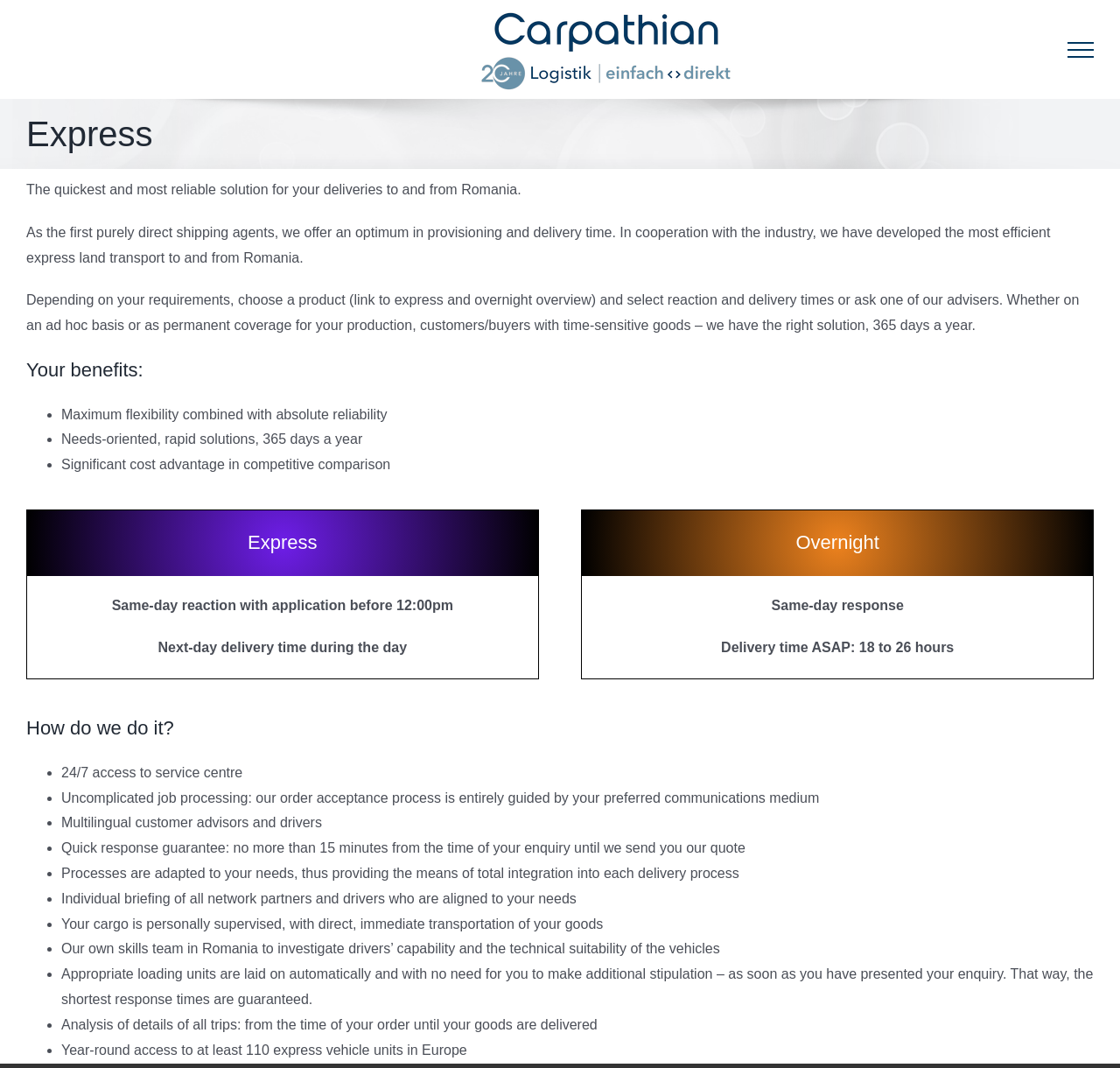What is the guarantee for response time?
Please interpret the details in the image and answer the question thoroughly.

The webpage states that the company has a 'Quick response guarantee: no more than 15 minutes from the time of your enquiry until we send you our quote'. This suggests that customers can expect a quick response from the company, with a guarantee of no more than 15 minutes.